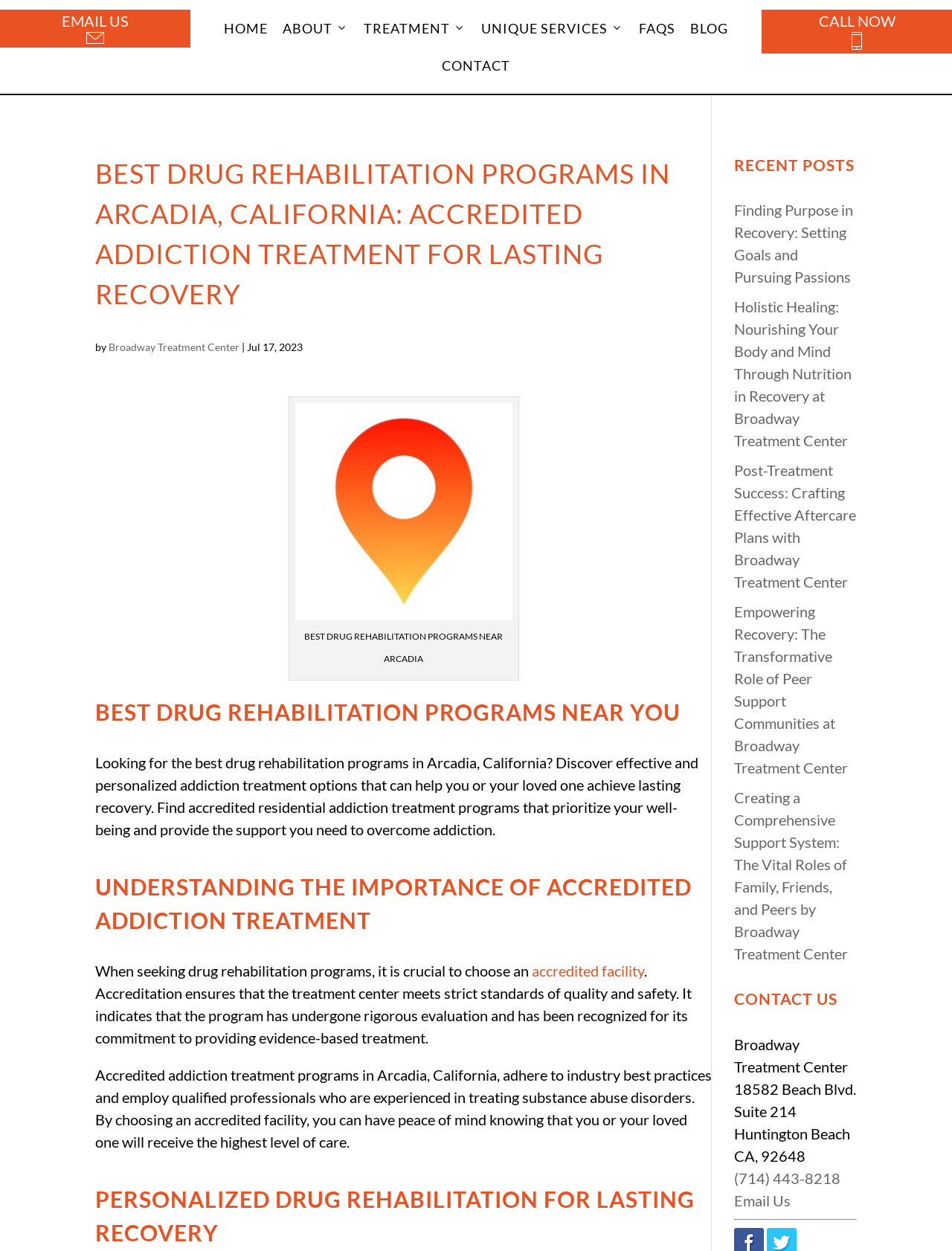Provide an in-depth description of the elements and layout of the webpage.

This webpage is about finding the best drug rehabilitation programs in Arcadia, California. At the top, there is a navigation menu with links to "HOME", "ABOUT", "TREATMENT", "UNIQUE SERVICES", "FAQS", "BLOG", and "CONTACT". Below the navigation menu, there is a prominent heading that reads "BEST DRUG REHABILITATION PROGRAMS IN ARCADIA, CALIFORNIA: ACCREDITED ADDICTION TREATMENT FOR LASTING RECOVERY". 

To the right of this heading, there is a link to "EMAIL US" with a small image of "Contact Broadway Treatment Center". On the opposite side, there is a link to "CALL NOW" with a small image of "Call Broadway Treatment Center". 

Below the heading, there is a paragraph of text that describes the importance of finding effective and personalized addiction treatment options. This is followed by a heading that reads "BEST DRUG REHABILITATION PROGRAMS NEAR YOU". 

There is an image below this heading, and then a paragraph of text that explains the importance of accredited addiction treatment. This is followed by several paragraphs of text that discuss the benefits of choosing an accredited facility. 

On the right side of the page, there is a section titled "RECENT POSTS" with links to several blog articles related to recovery and addiction treatment. Below this section, there is a "CONTACT US" section with the address, phone number, and email address of Broadway Treatment Center.